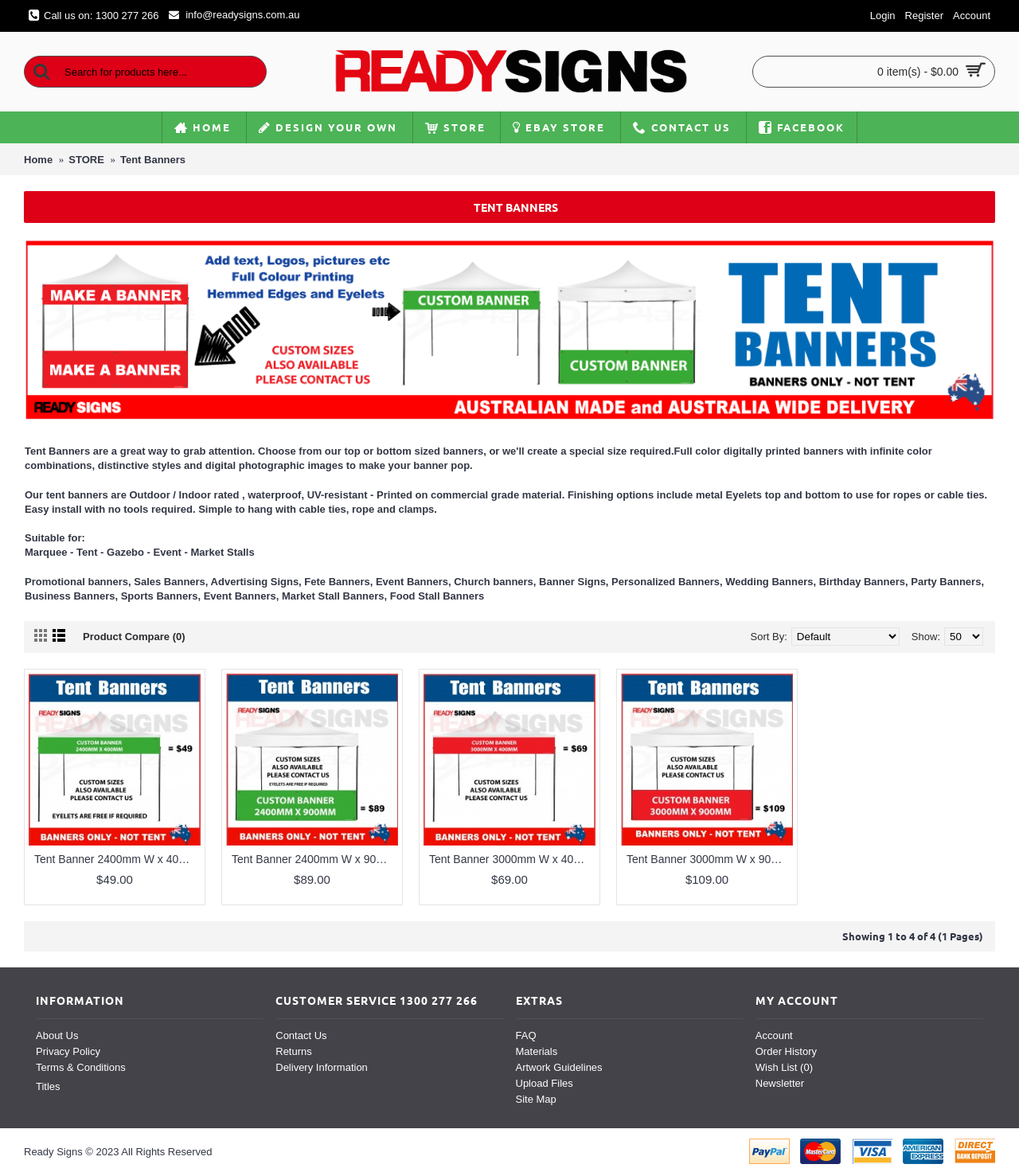Please locate the bounding box coordinates of the region I need to click to follow this instruction: "Login to account".

[0.849, 0.0, 0.883, 0.027]